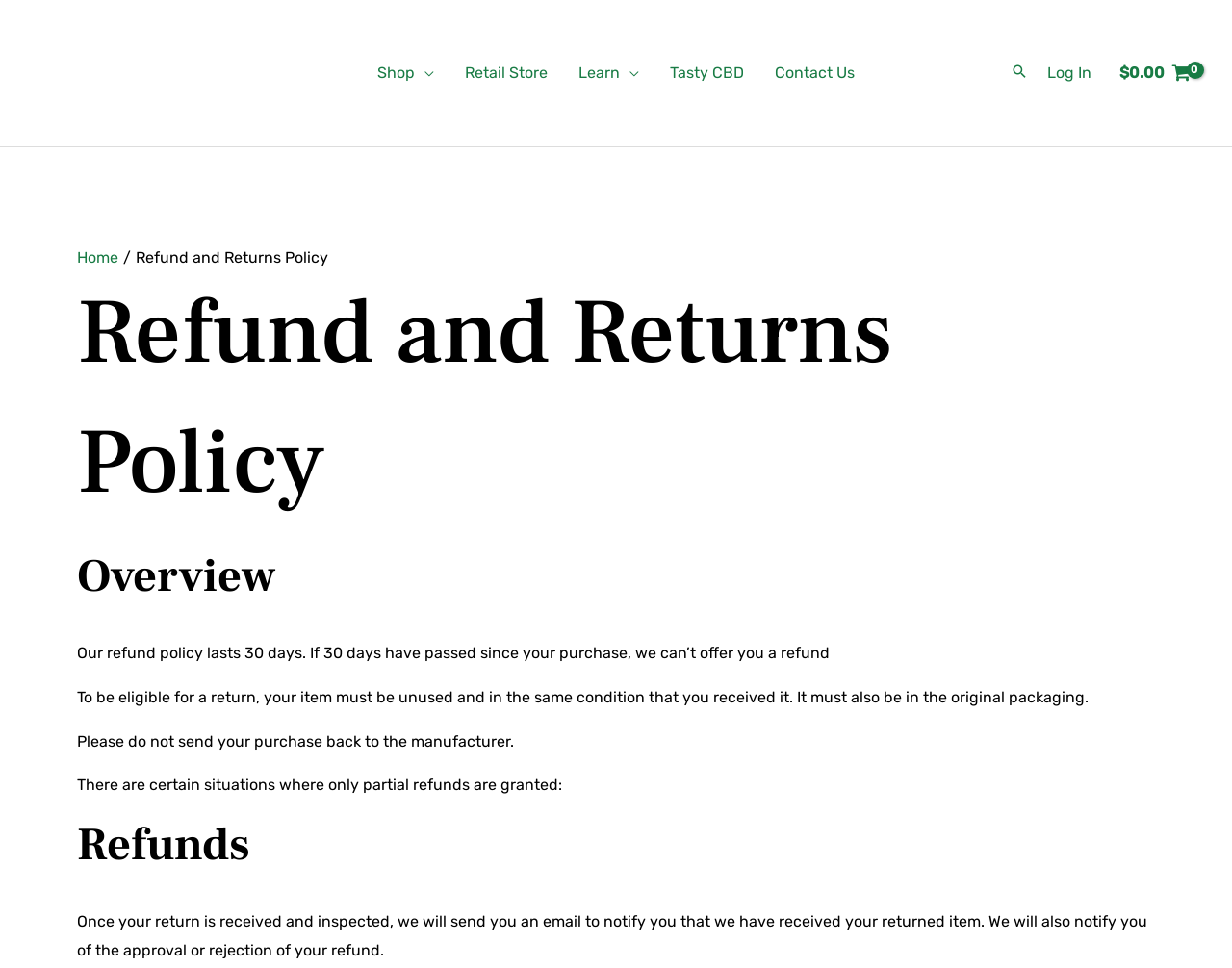Determine the bounding box coordinates of the clickable area required to perform the following instruction: "Go to Tasty THC homepage". The coordinates should be represented as four float numbers between 0 and 1: [left, top, right, bottom].

[0.027, 0.065, 0.121, 0.084]